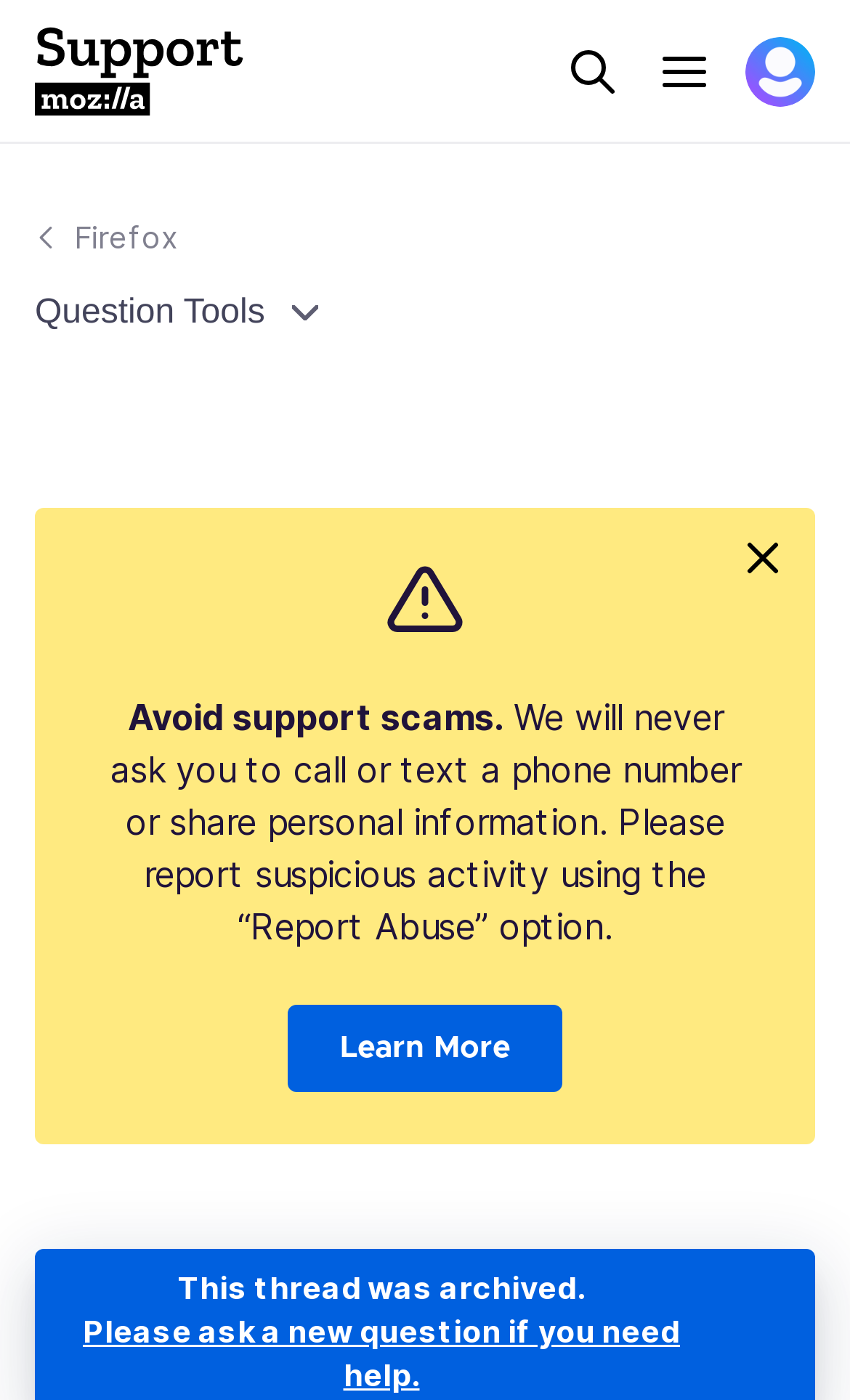Specify the bounding box coordinates (top-left x, top-left y, bottom-right x, bottom-right y) of the UI element in the screenshot that matches this description: Menu

[0.764, 0.026, 0.846, 0.076]